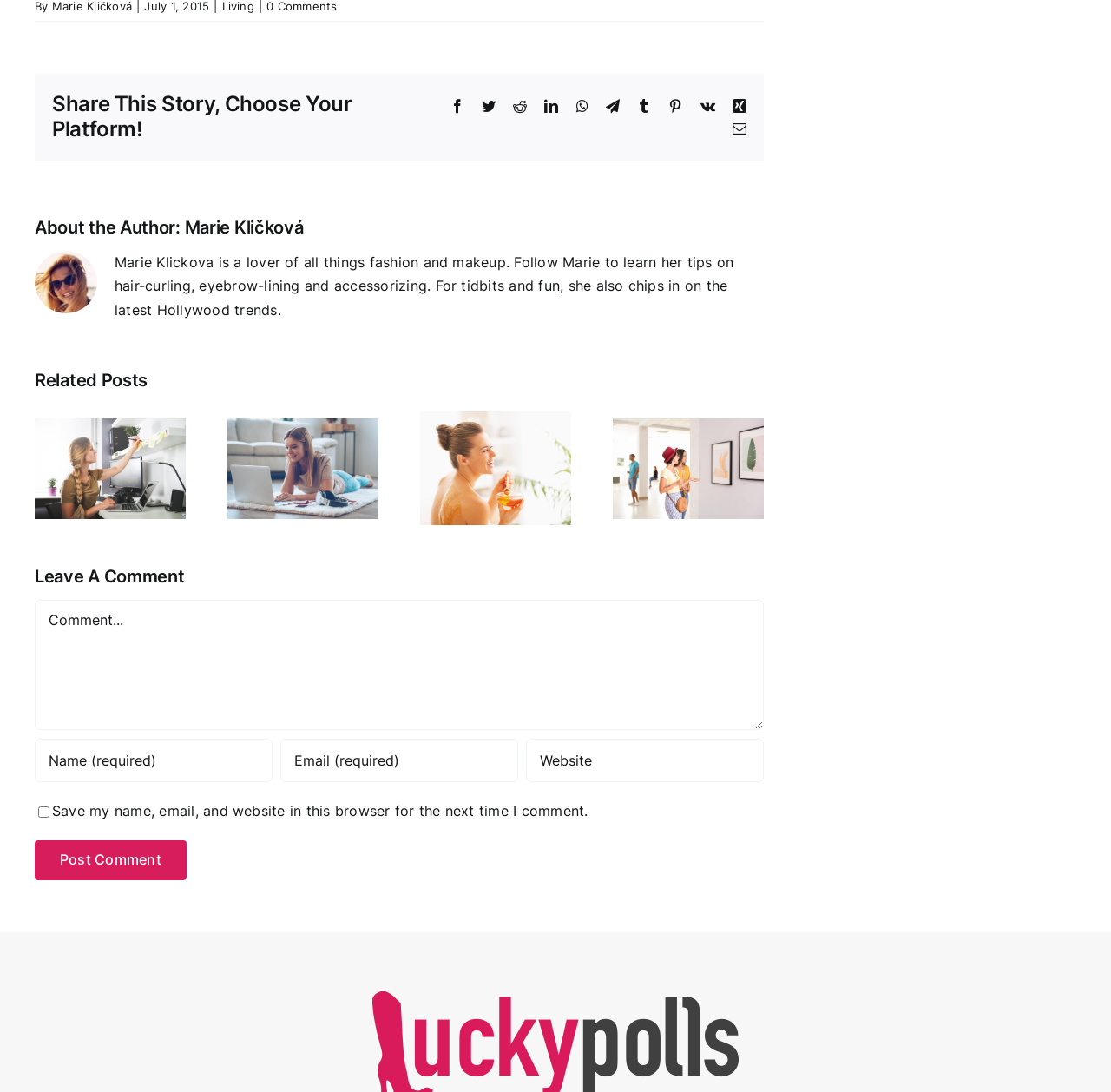Please provide a detailed answer to the question below based on the screenshot: 
What is the topic of the first related post?

The first related post is an image with the text '20 Ways to Get More Organized', which suggests that the topic of the post is about organization and productivity.